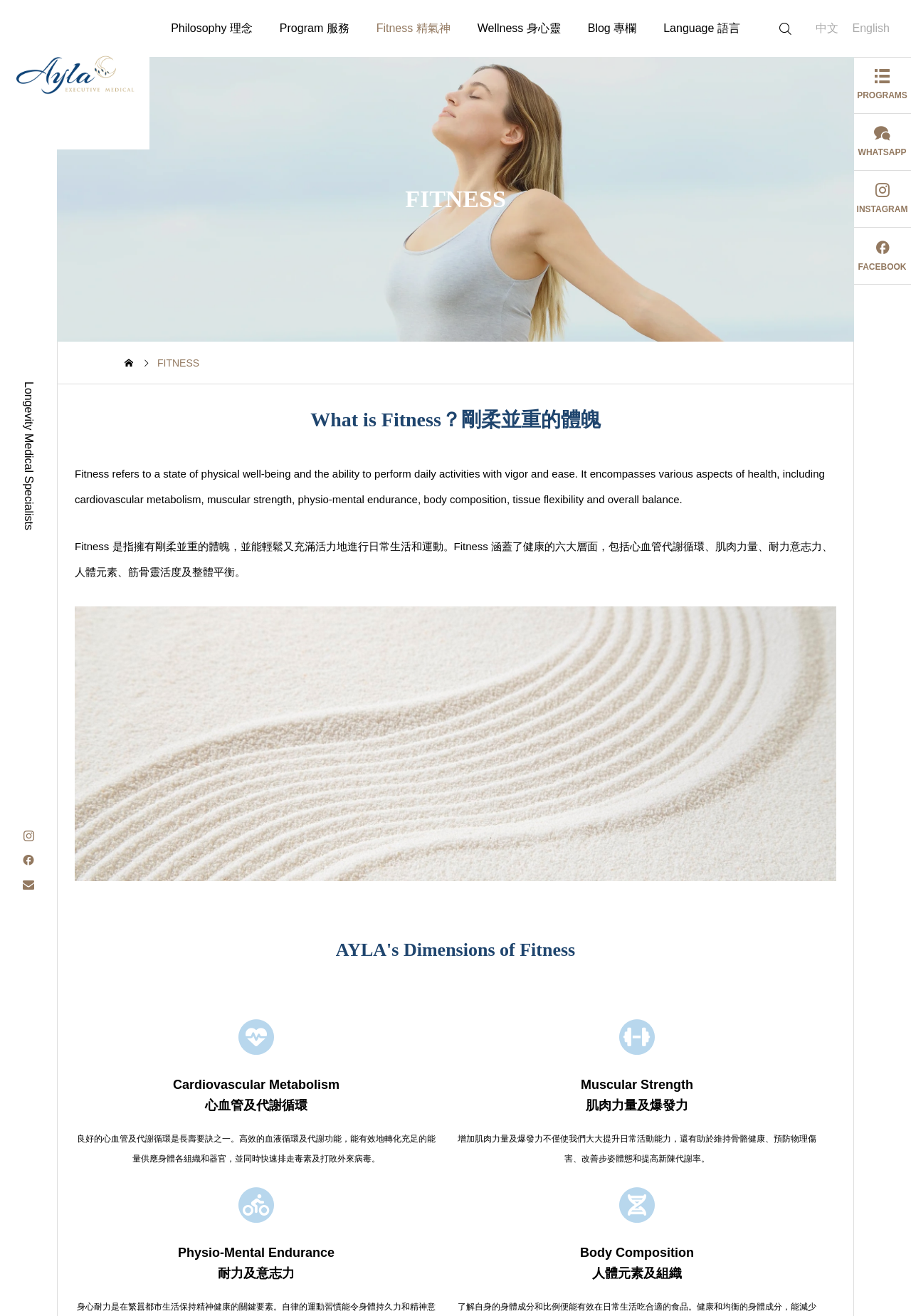Look at the image and write a detailed answer to the question: 
What is the main topic of this webpage?

Based on the webpage content, the main topic is fitness, which is described as a state of physical well-being and the ability to perform daily activities with vigor and ease. The webpage provides detailed information about the dimensions of fitness, including cardiovascular metabolism, muscular strength, physio-mental endurance, body composition, and tissue flexibility.